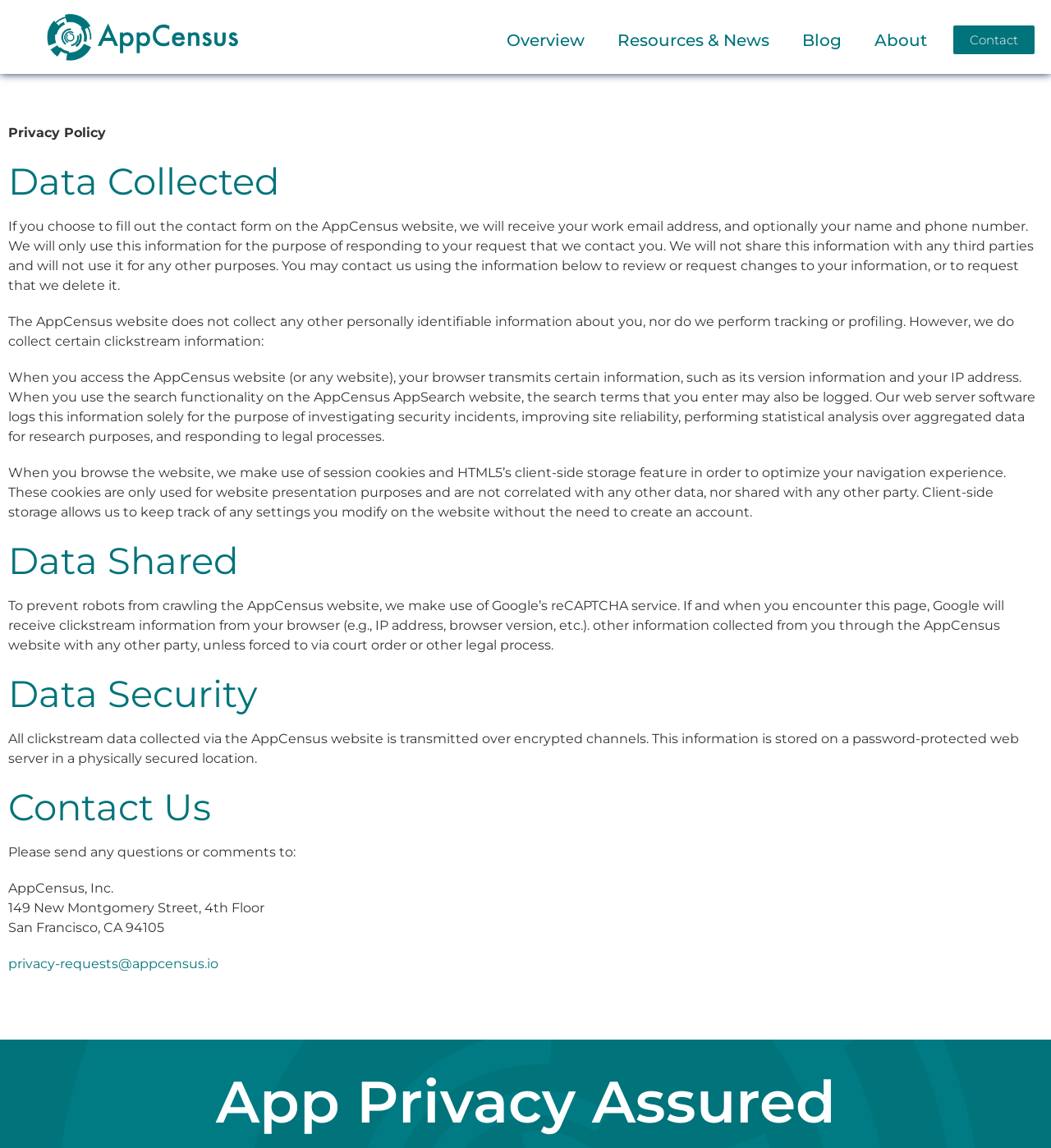Given the element description, predict the bounding box coordinates in the format (top-left x, top-left y, bottom-right x, bottom-right y). Make sure all values are between 0 and 1. Here is the element description: Overview

[0.466, 0.018, 0.572, 0.051]